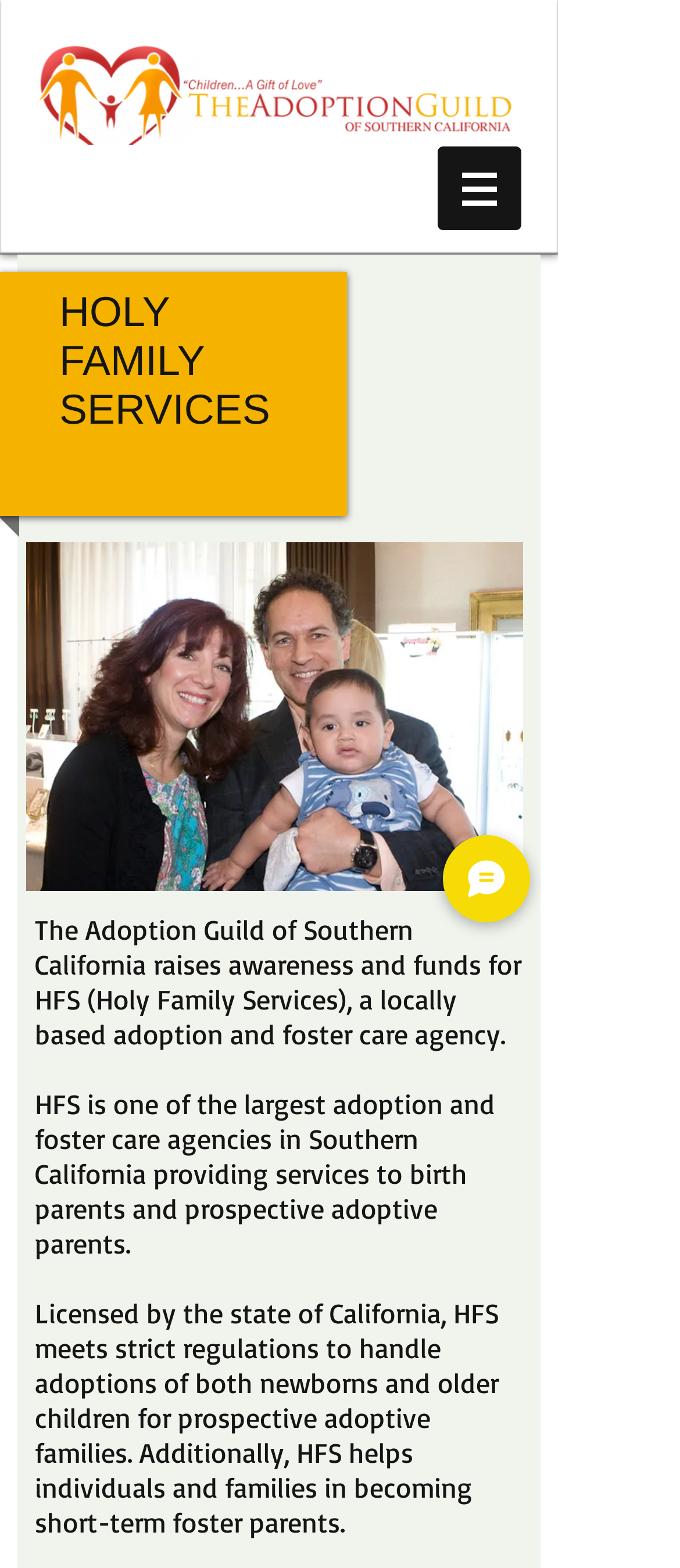Using the information shown in the image, answer the question with as much detail as possible: What type of parents can Holy Family Services help?

I found the answer by reading the StaticText element on the webpage, which says 'HFS is one of the largest adoption and foster care agencies in Southern California providing services to birth parents and prospective adoptive parents.' This indicates that Holy Family Services can help both birth parents and adoptive parents.